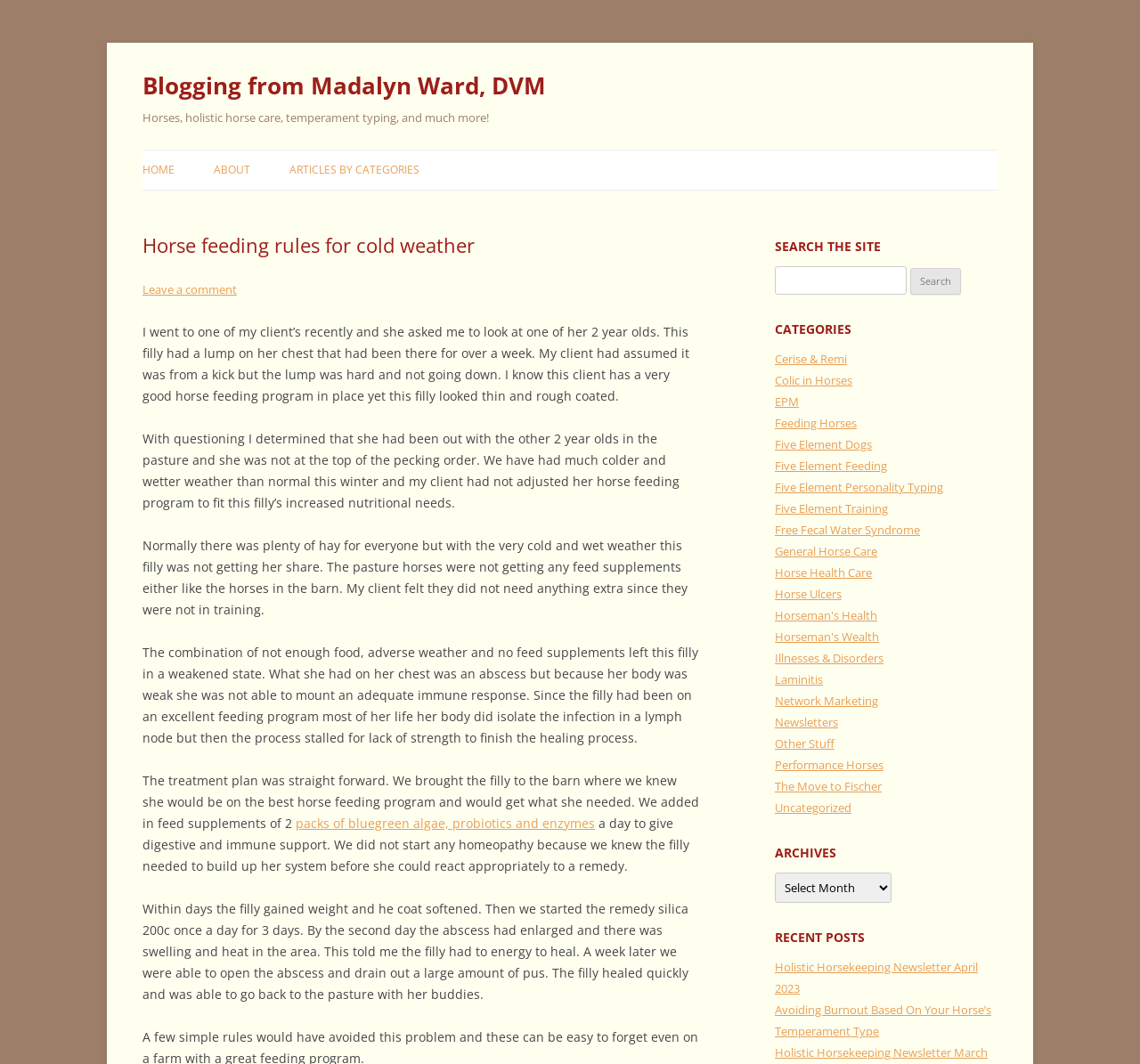Determine the bounding box coordinates for the UI element described. Format the coordinates as (top-left x, top-left y, bottom-right x, bottom-right y) and ensure all values are between 0 and 1. Element description: Free Fecal Water Syndrome

[0.68, 0.491, 0.807, 0.506]